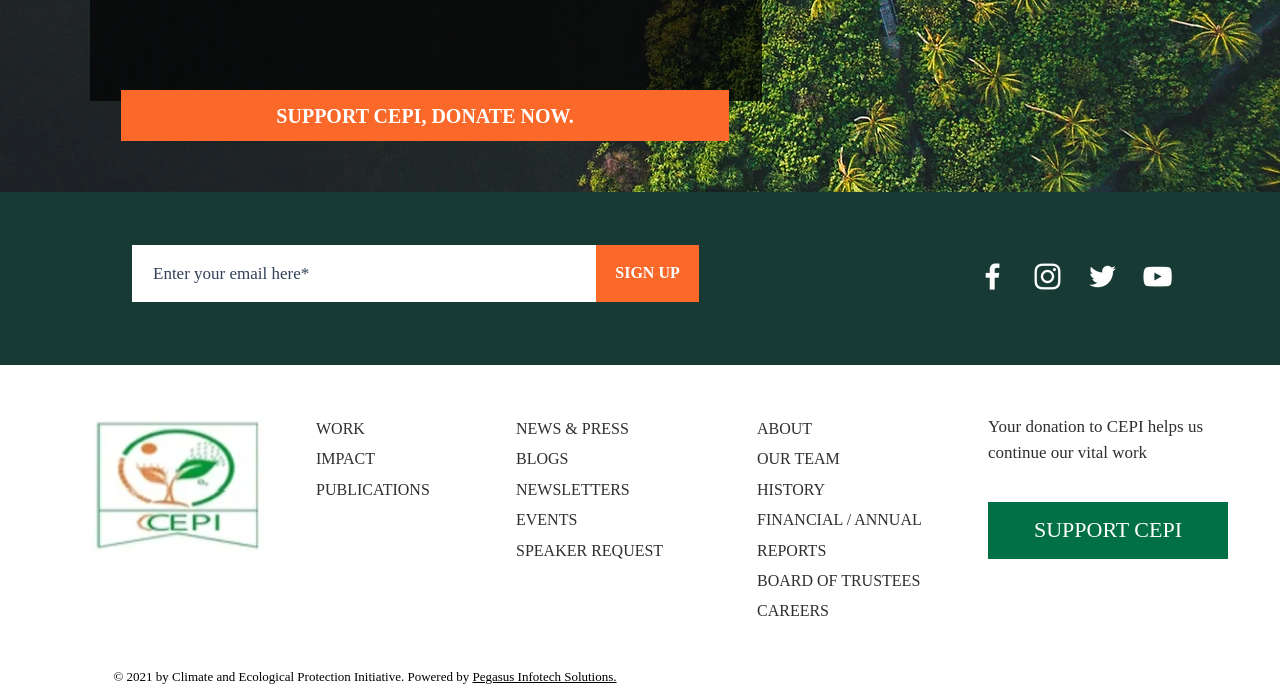Indicate the bounding box coordinates of the clickable region to achieve the following instruction: "Enter email address."

[0.103, 0.355, 0.466, 0.437]